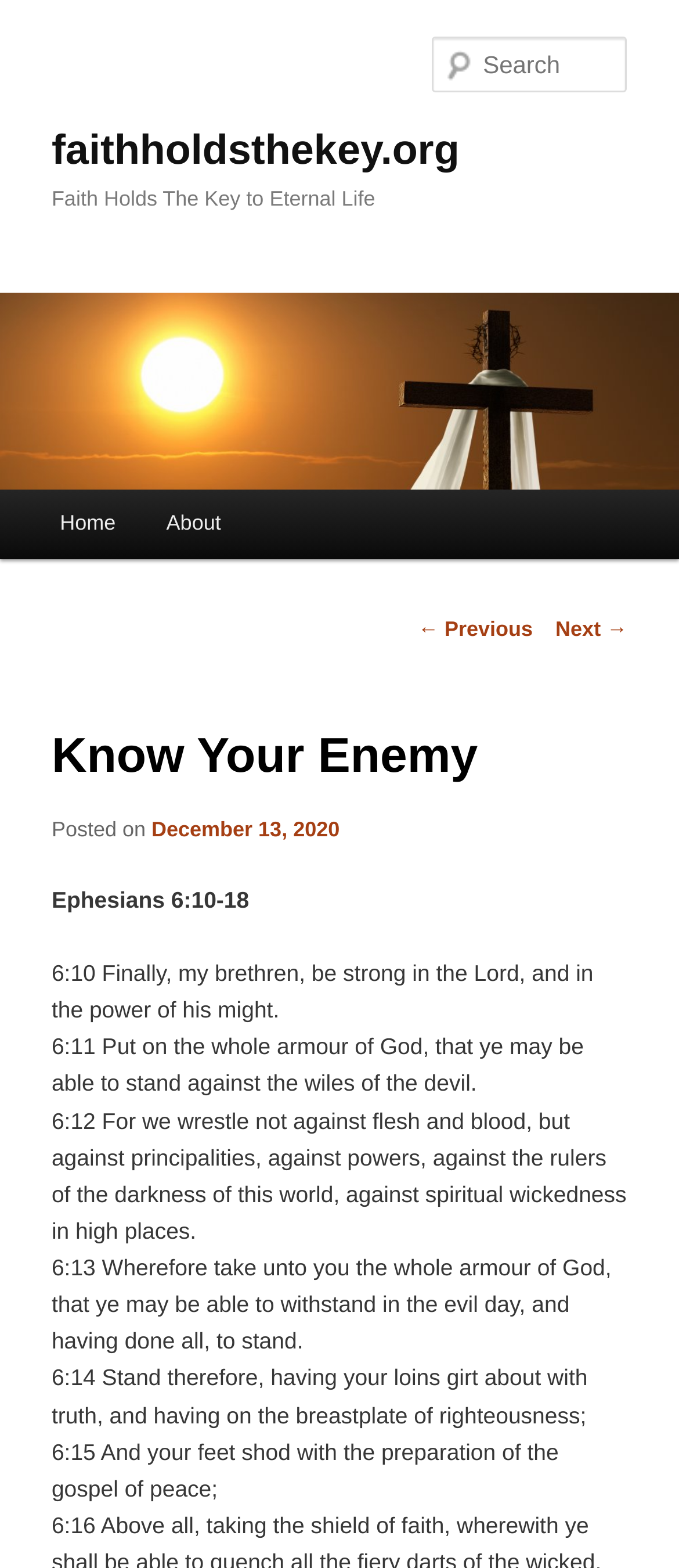Show the bounding box coordinates for the element that needs to be clicked to execute the following instruction: "Search for something". Provide the coordinates in the form of four float numbers between 0 and 1, i.e., [left, top, right, bottom].

[0.637, 0.023, 0.924, 0.059]